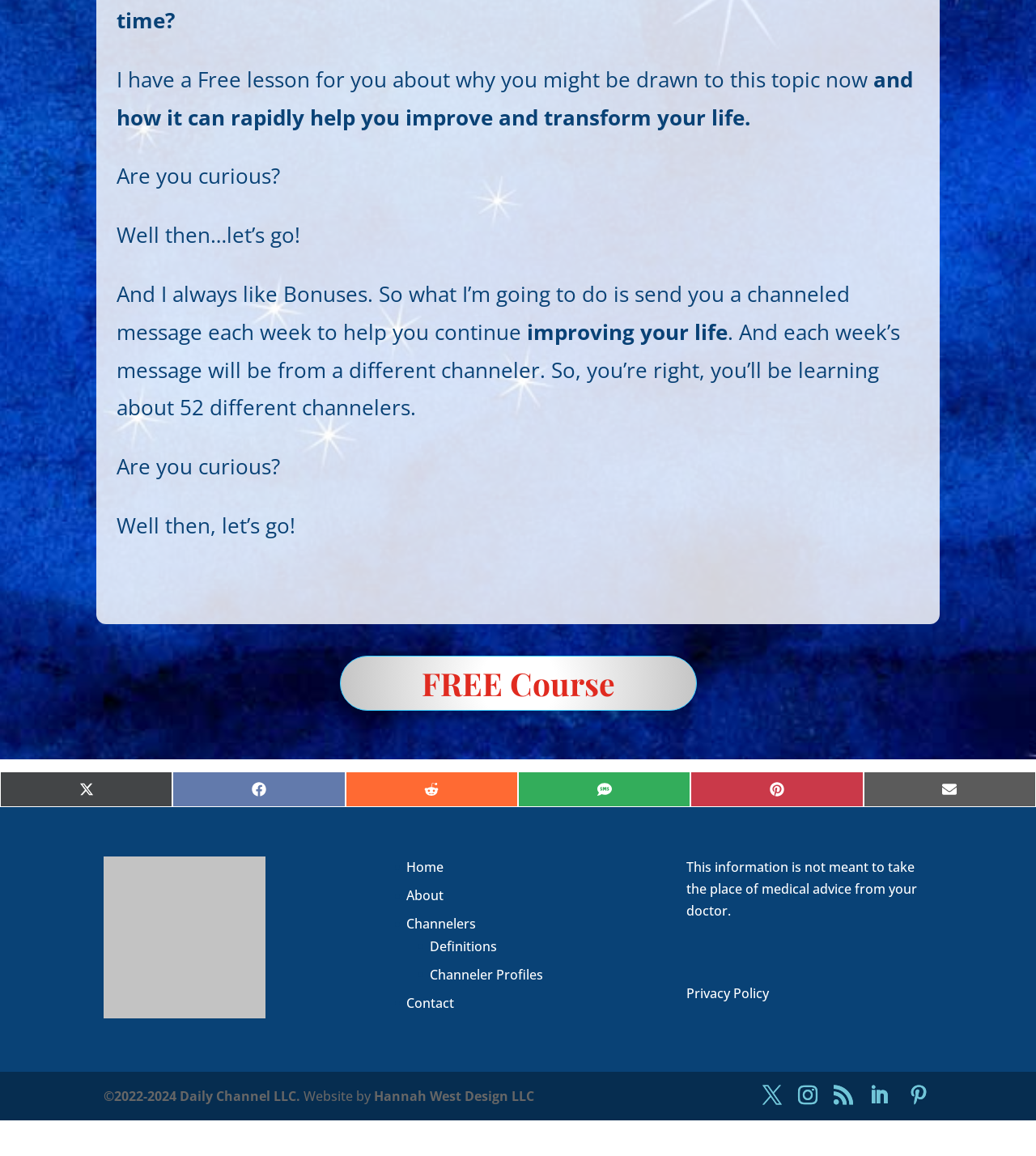Could you find the bounding box coordinates of the clickable area to complete this instruction: "Check the 'Privacy Policy'"?

[0.663, 0.851, 0.742, 0.867]